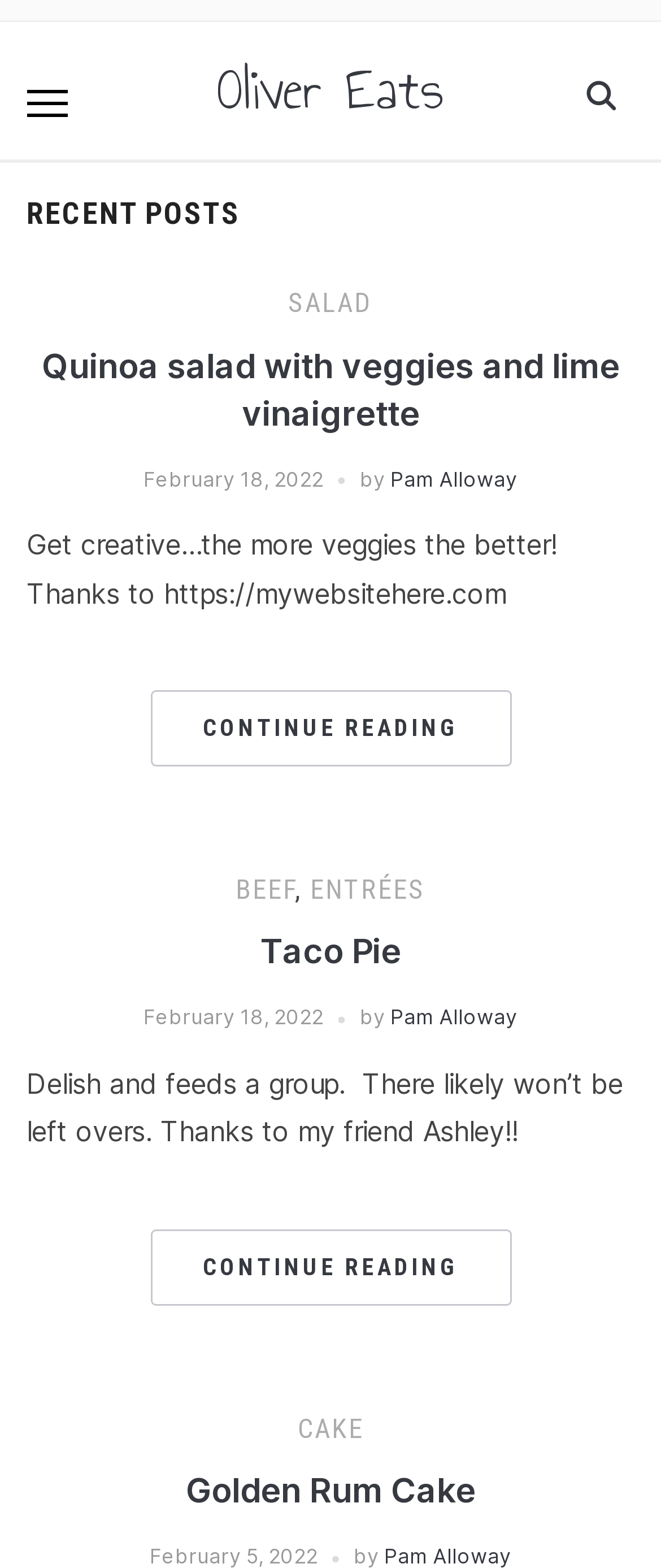Please locate the bounding box coordinates for the element that should be clicked to achieve the following instruction: "Click on the search button". Ensure the coordinates are given as four float numbers between 0 and 1, i.e., [left, top, right, bottom].

[0.857, 0.039, 0.96, 0.082]